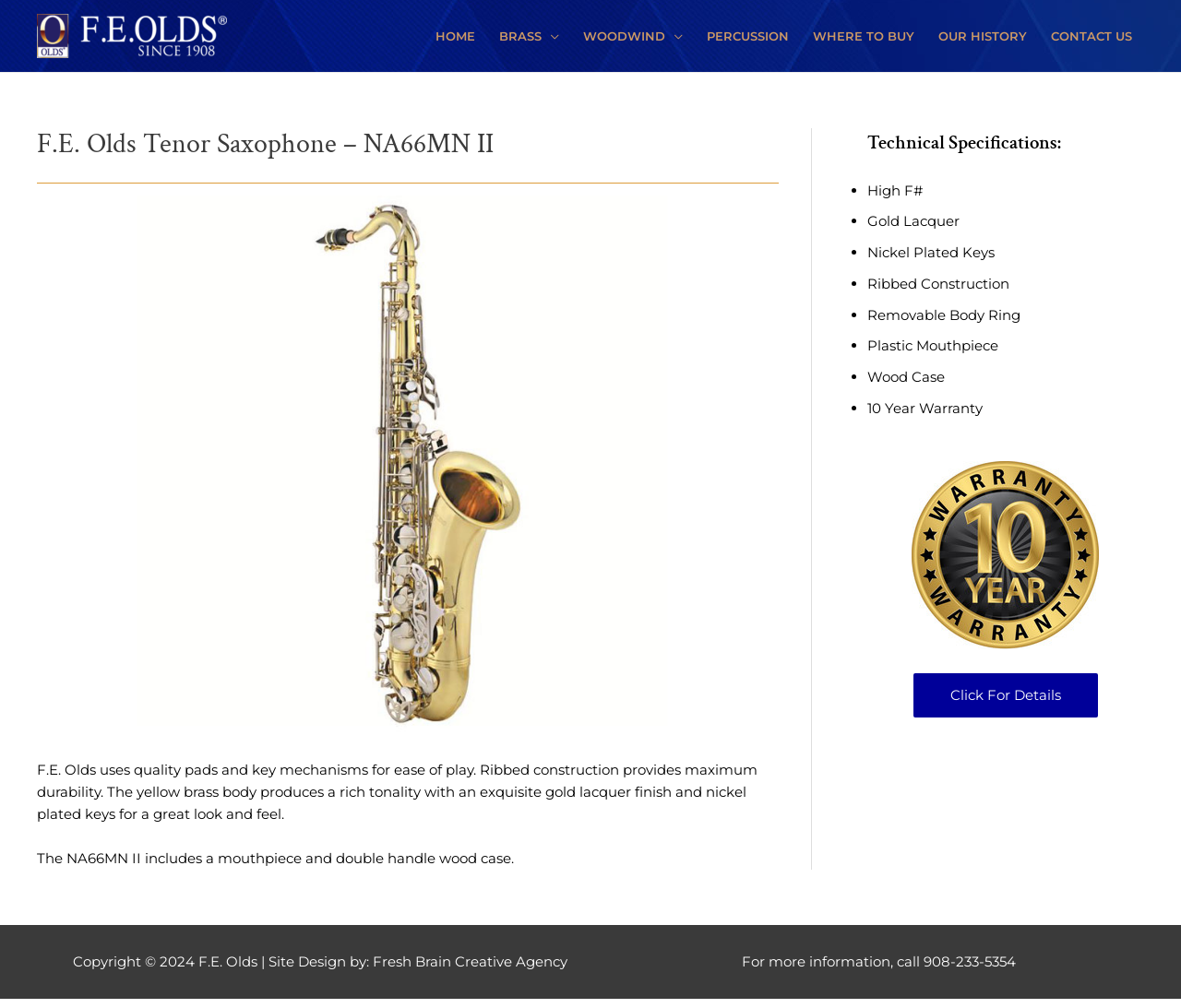Using the format (top-left x, top-left y, bottom-right x, bottom-right y), provide the bounding box coordinates for the described UI element. All values should be floating point numbers between 0 and 1: Brass

[0.412, 0.004, 0.484, 0.068]